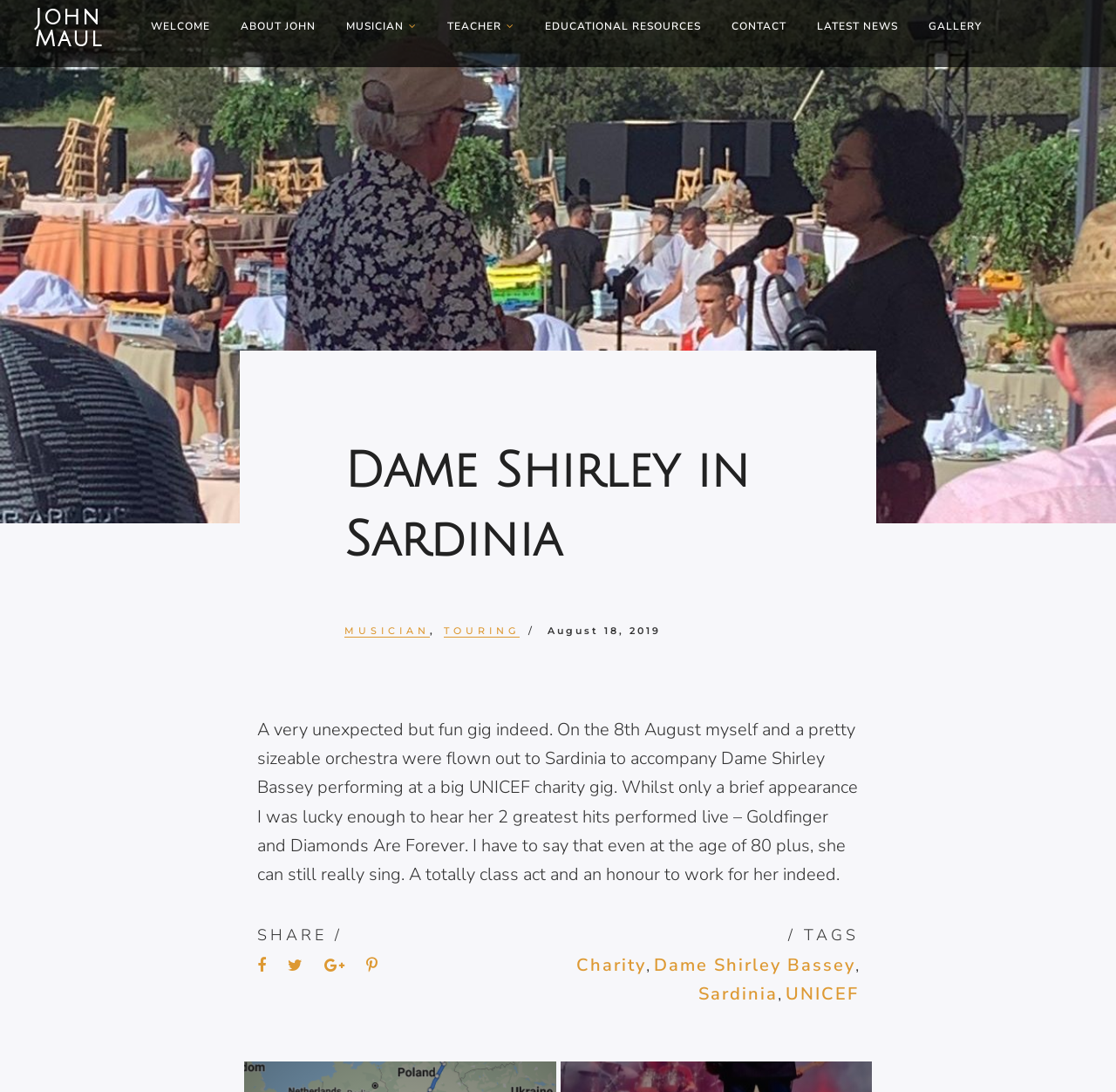Locate the bounding box coordinates of the area you need to click to fulfill this instruction: 'Visit the ABOUT JOHN page'. The coordinates must be in the form of four float numbers ranging from 0 to 1: [left, top, right, bottom].

[0.204, 0.012, 0.293, 0.036]